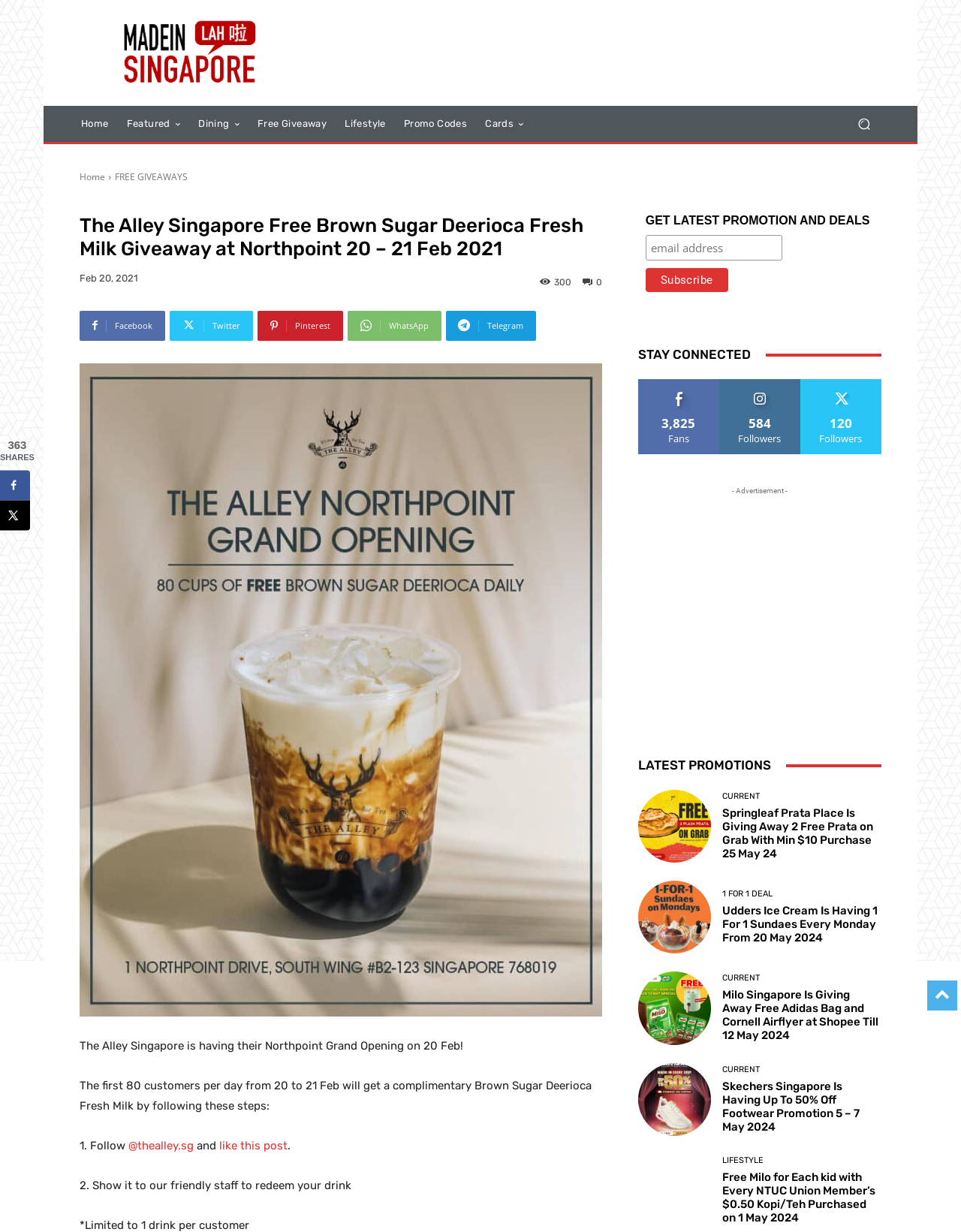What is the step to redeem the free drink?
Look at the image and answer with only one word or phrase.

Show it to our friendly staff